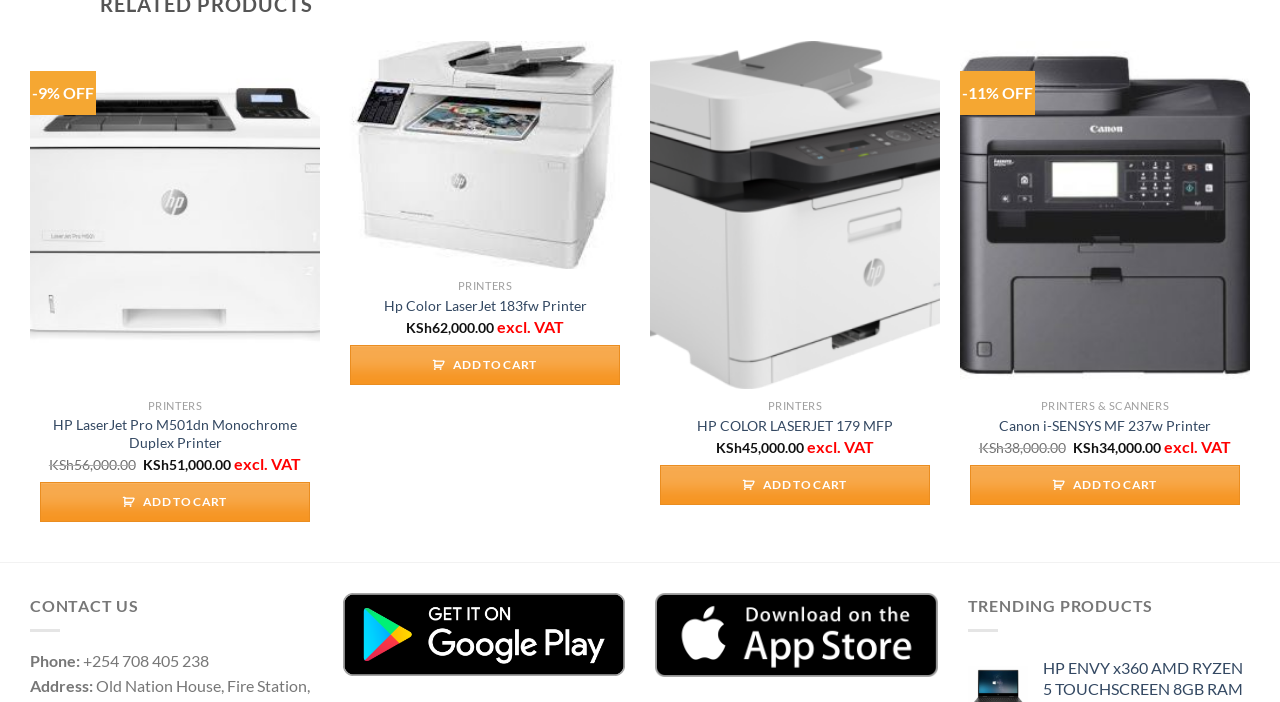Locate the bounding box coordinates of the element that should be clicked to fulfill the instruction: "Search for something".

None